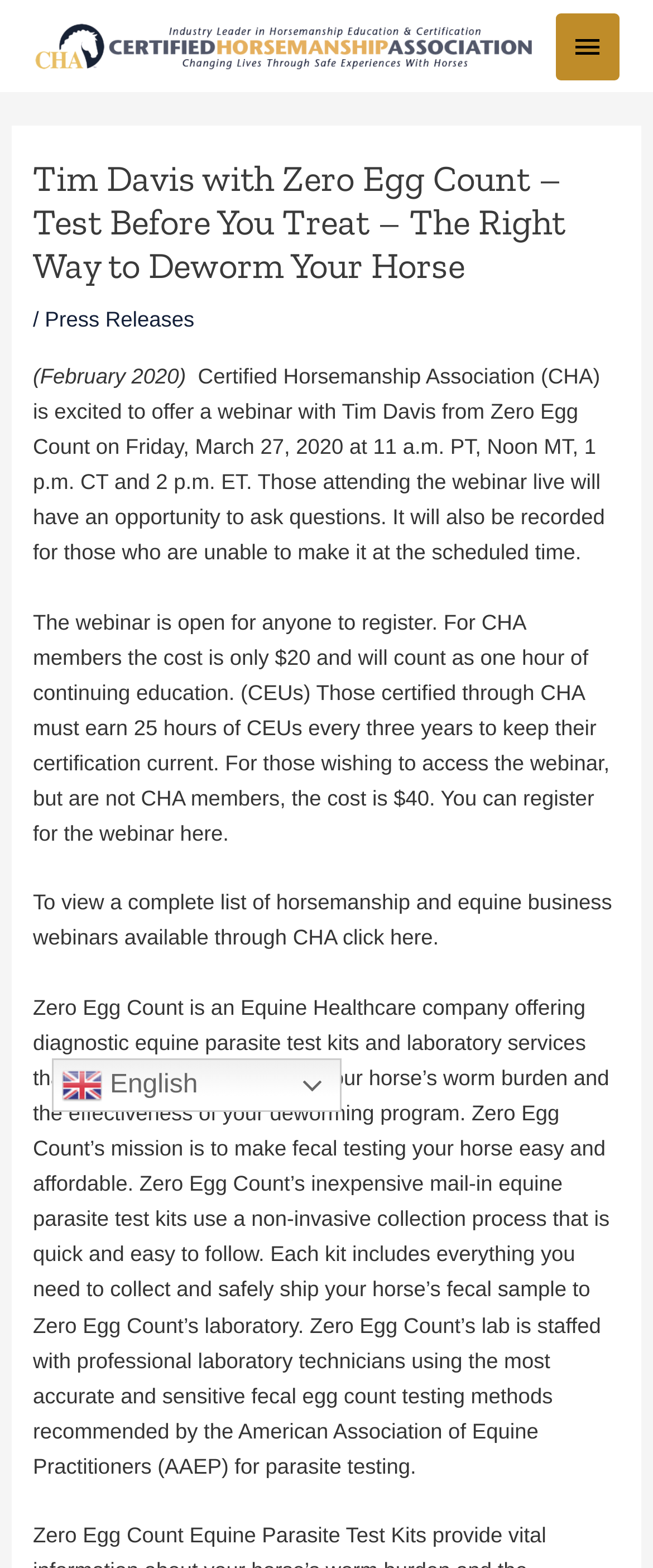Analyze the image and provide a detailed answer to the question: What is the mission of Zero Egg Count?

Zero Egg Count's mission is to make fecal testing for horses easy and affordable, as stated in the description of the company on the webpage.